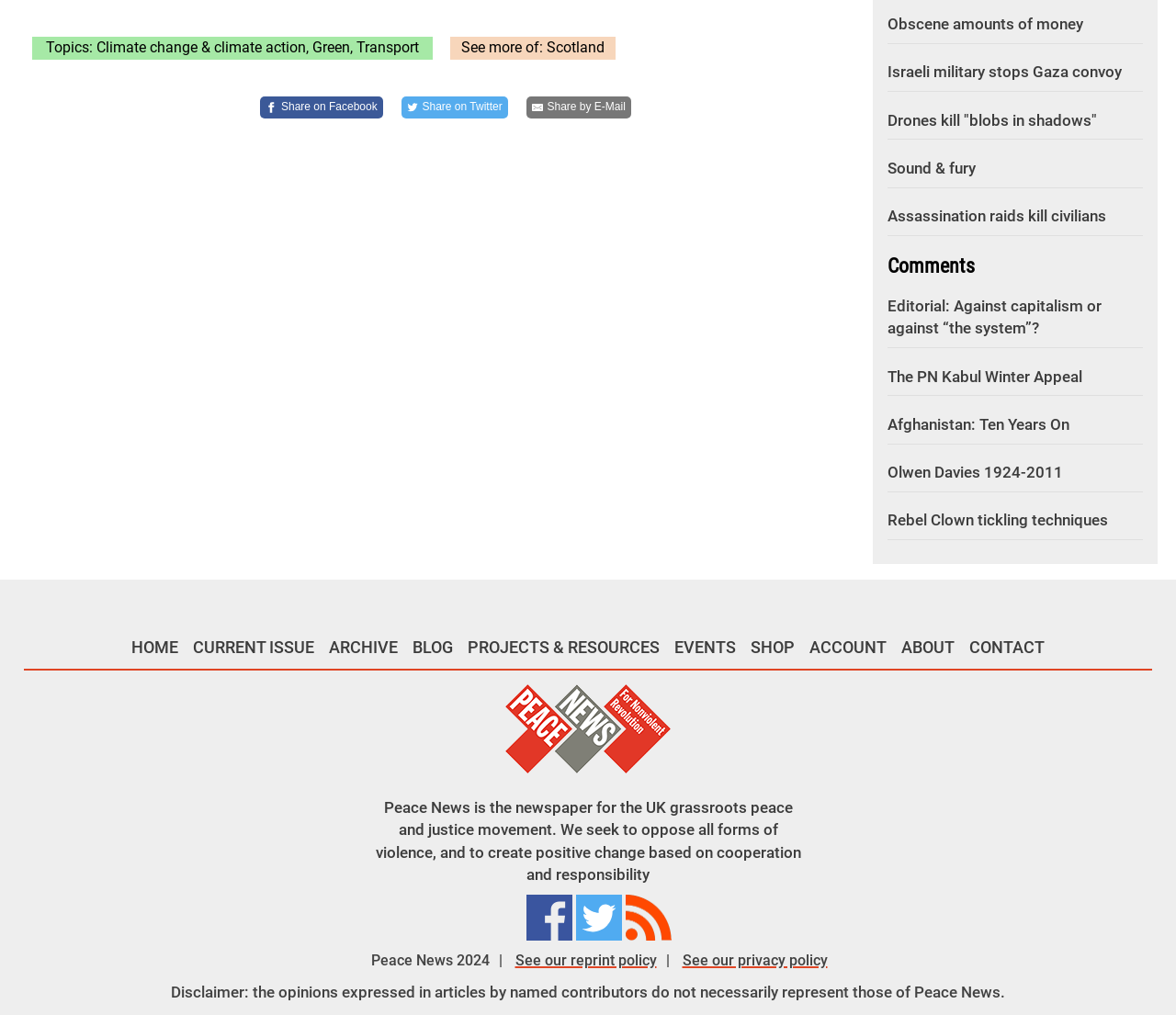Please pinpoint the bounding box coordinates for the region I should click to adhere to this instruction: "Share on Facebook".

[0.221, 0.095, 0.326, 0.117]